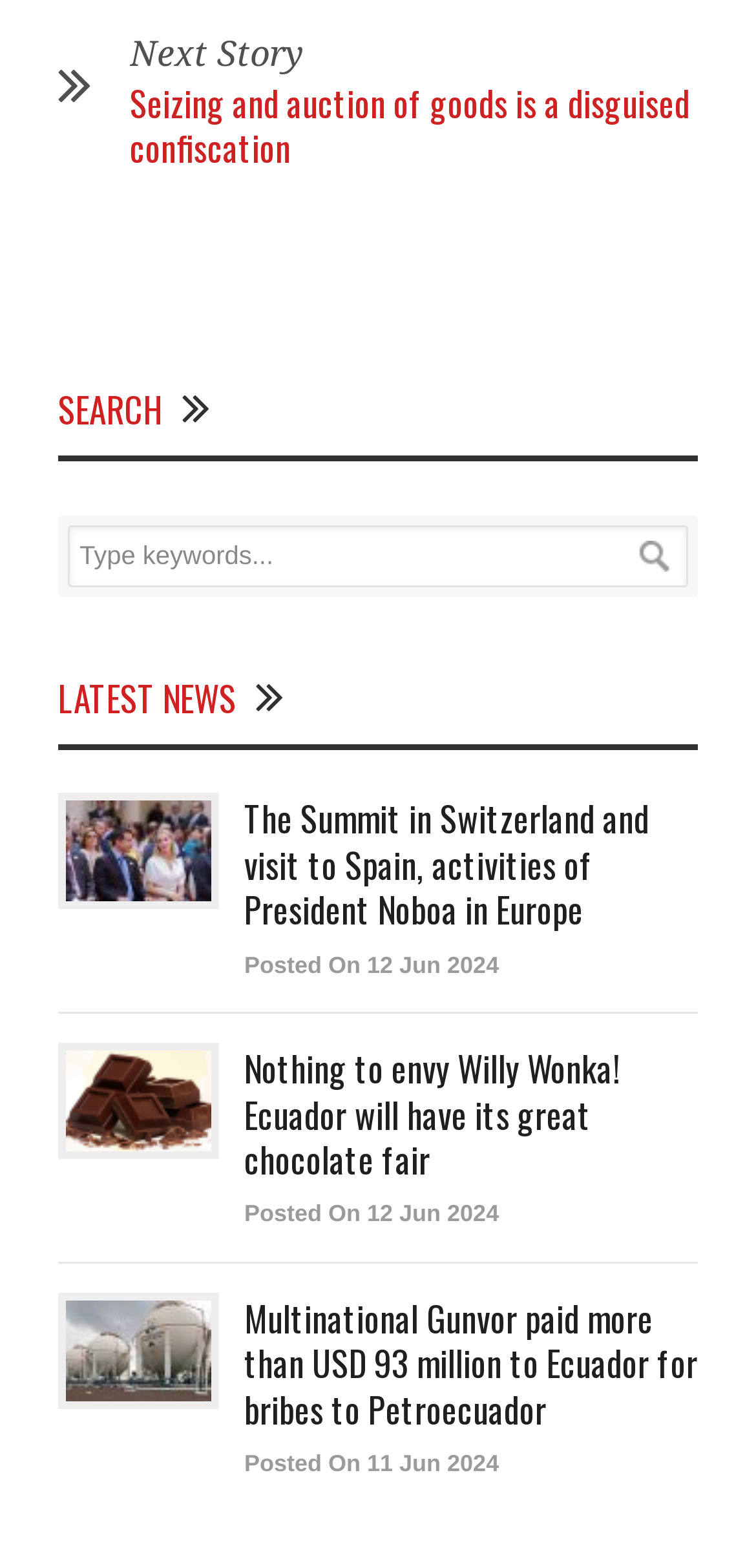Locate the bounding box coordinates of the region to be clicked to comply with the following instruction: "View the news about Ecuador's chocolate fair". The coordinates must be four float numbers between 0 and 1, in the form [left, top, right, bottom].

[0.323, 0.665, 0.923, 0.754]